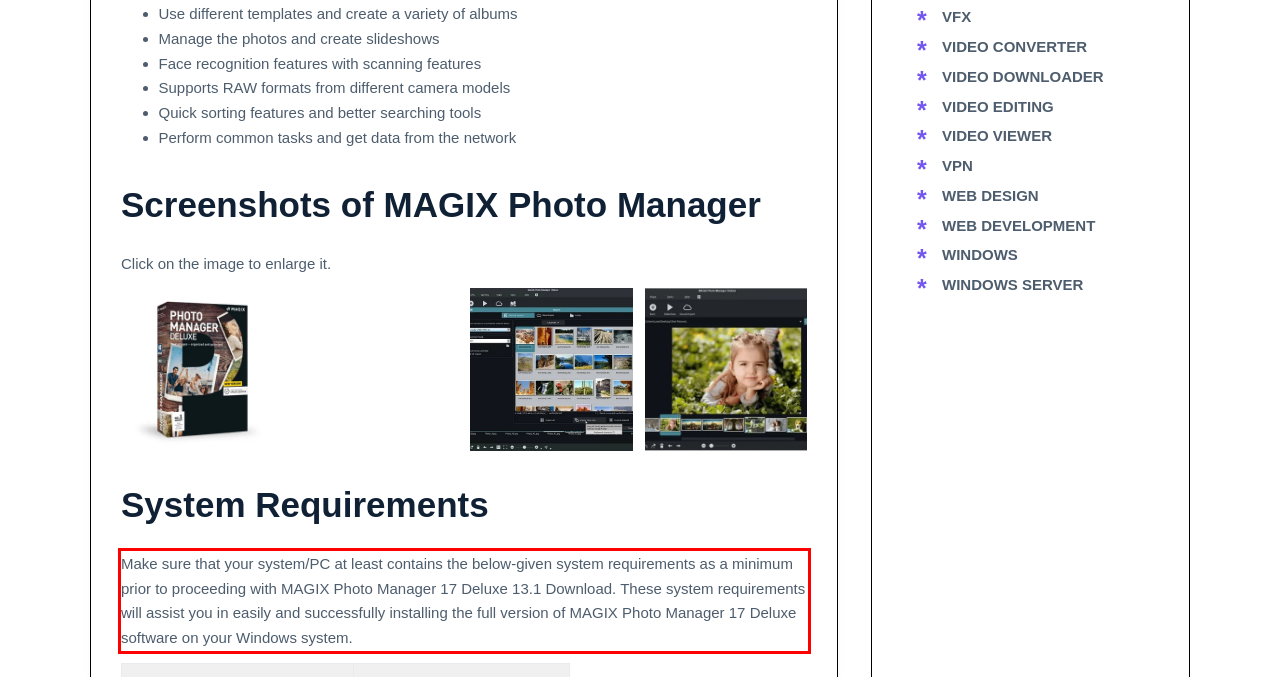From the given screenshot of a webpage, identify the red bounding box and extract the text content within it.

Make sure that your system/PC at least contains the below-given system requirements as a minimum prior to proceeding with MAGIX Photo Manager 17 Deluxe 13.1 Download. These system requirements will assist you in easily and successfully installing the full version of MAGIX Photo Manager 17 Deluxe software on your Windows system.